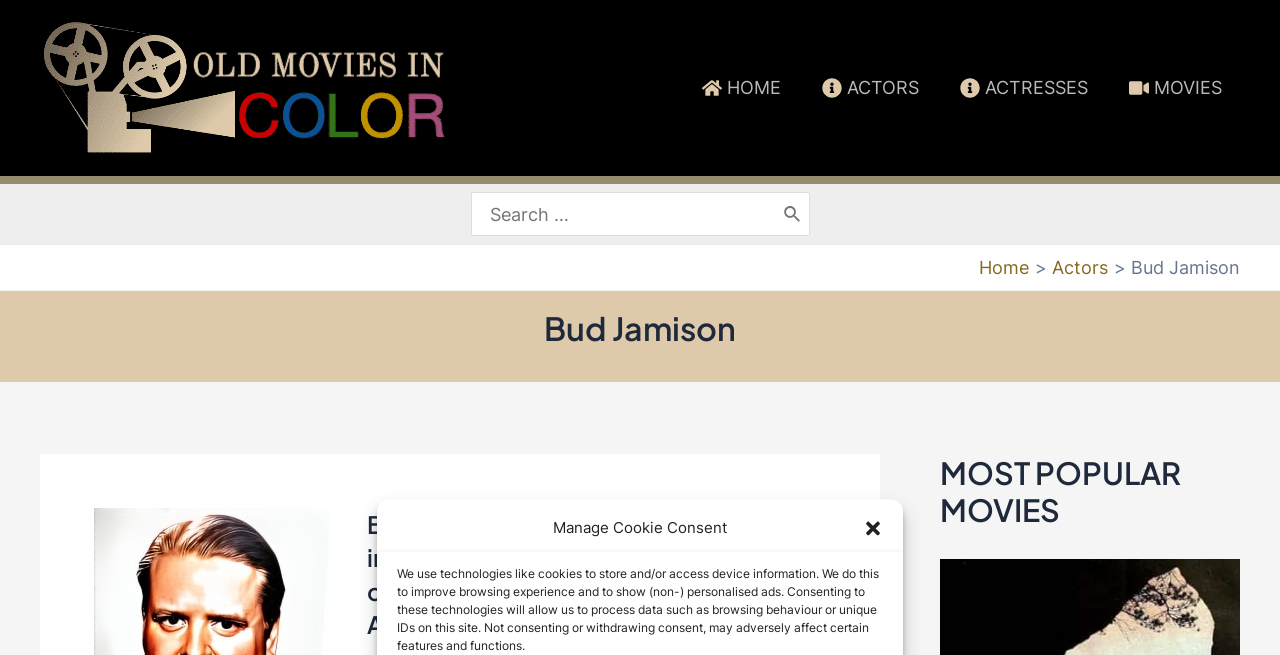Analyze the image and answer the question with as much detail as possible: 
What is the name of the actor on this webpage?

The webpage has a heading element with the text 'Bud Jamison' which suggests that the webpage is about this actor.